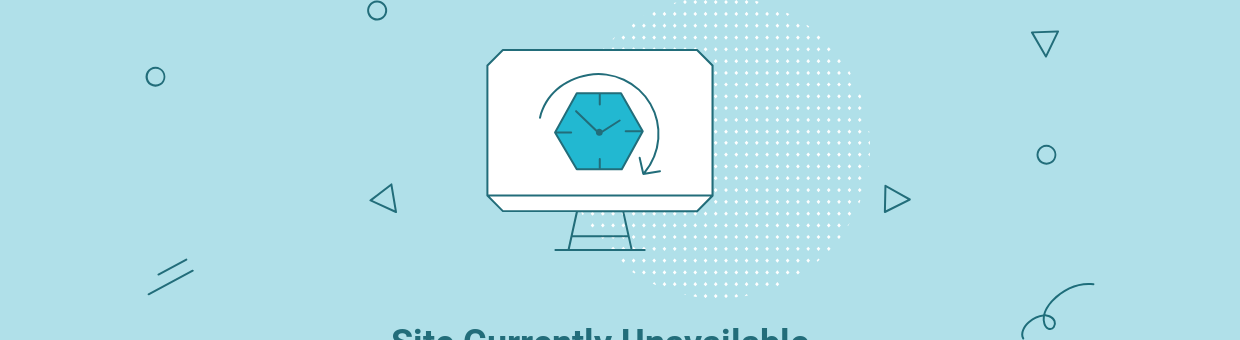Detail all significant aspects of the image you see.

The image presents a visually engaging representation of a computer monitor displaying a stylized clock encircled by arrows, suggesting a theme of time or refresh. This graphic is set against a soft blue background, complemented by various abstract shapes, enhancing the overall design. Below the monitor, the text reads "Site Currently Unavailable," clearly indicating the message for viewers. The combination of bold and simplistic elements conveys a professional yet approachable tone, suitable for a message about website accessibility issues.